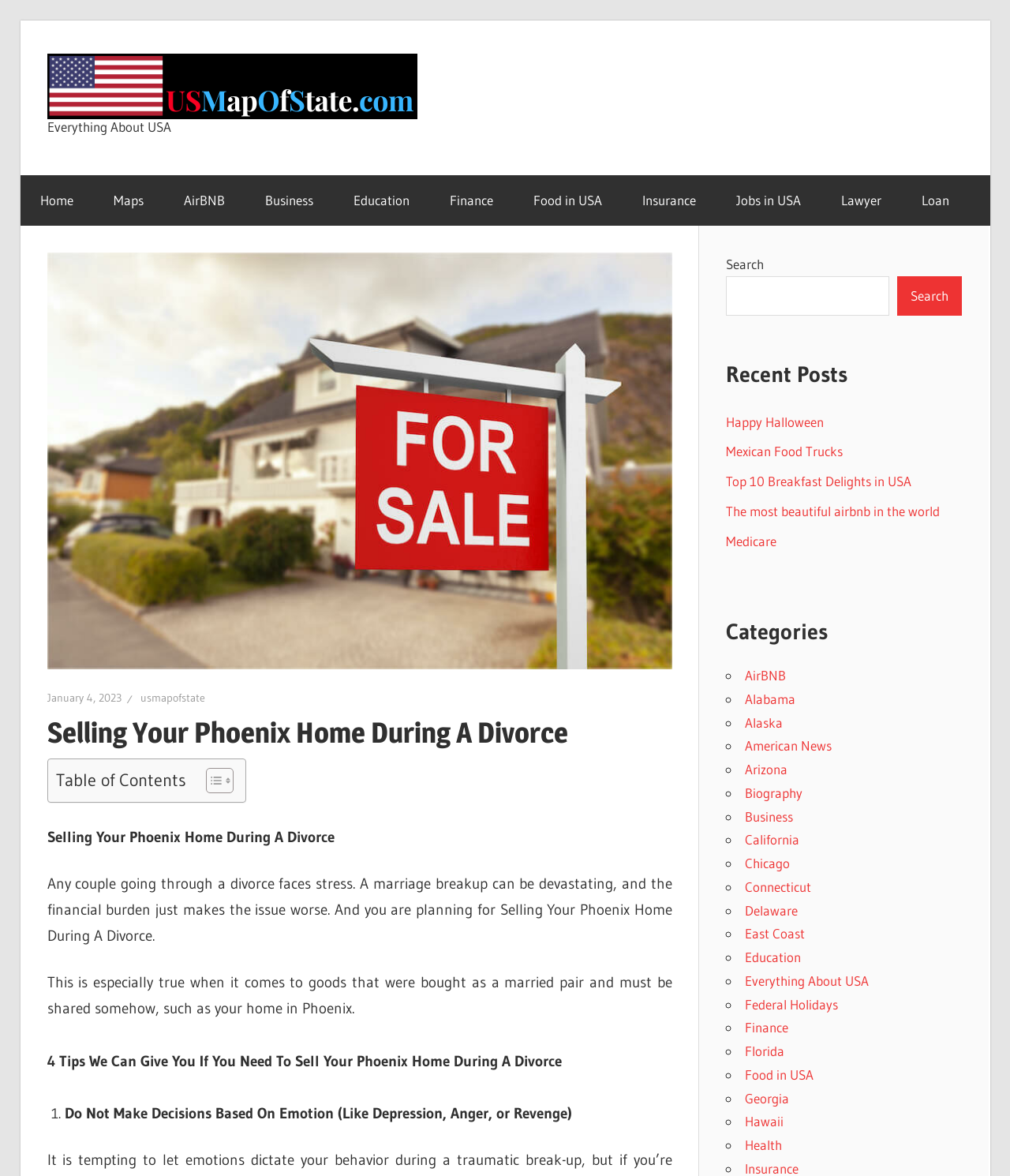Identify the main heading from the webpage and provide its text content.

Selling Your Phoenix Home During A Divorce